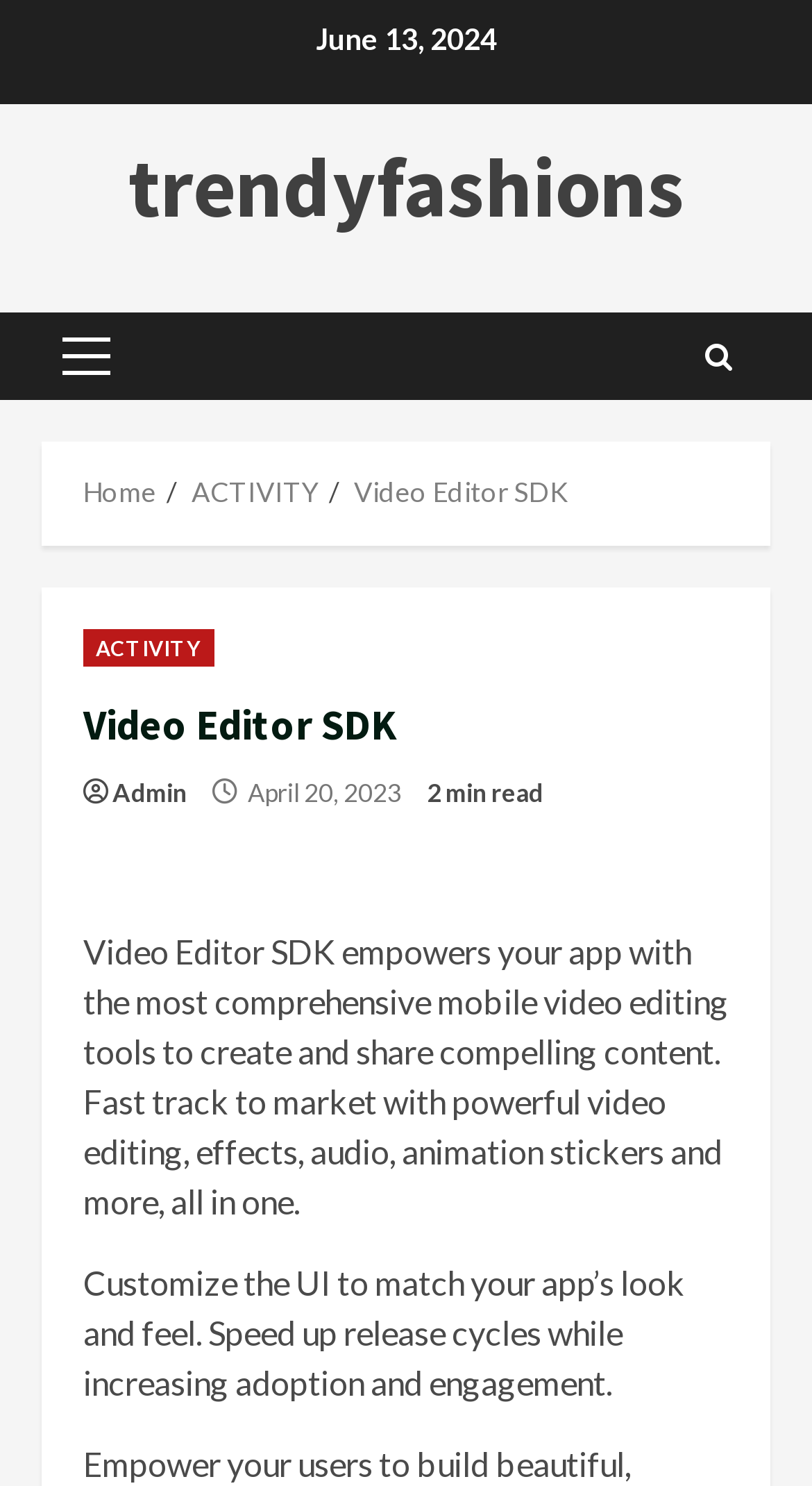Determine the bounding box coordinates for the UI element with the following description: "Primary Menu". The coordinates should be four float numbers between 0 and 1, represented as [left, top, right, bottom].

[0.051, 0.21, 0.162, 0.269]